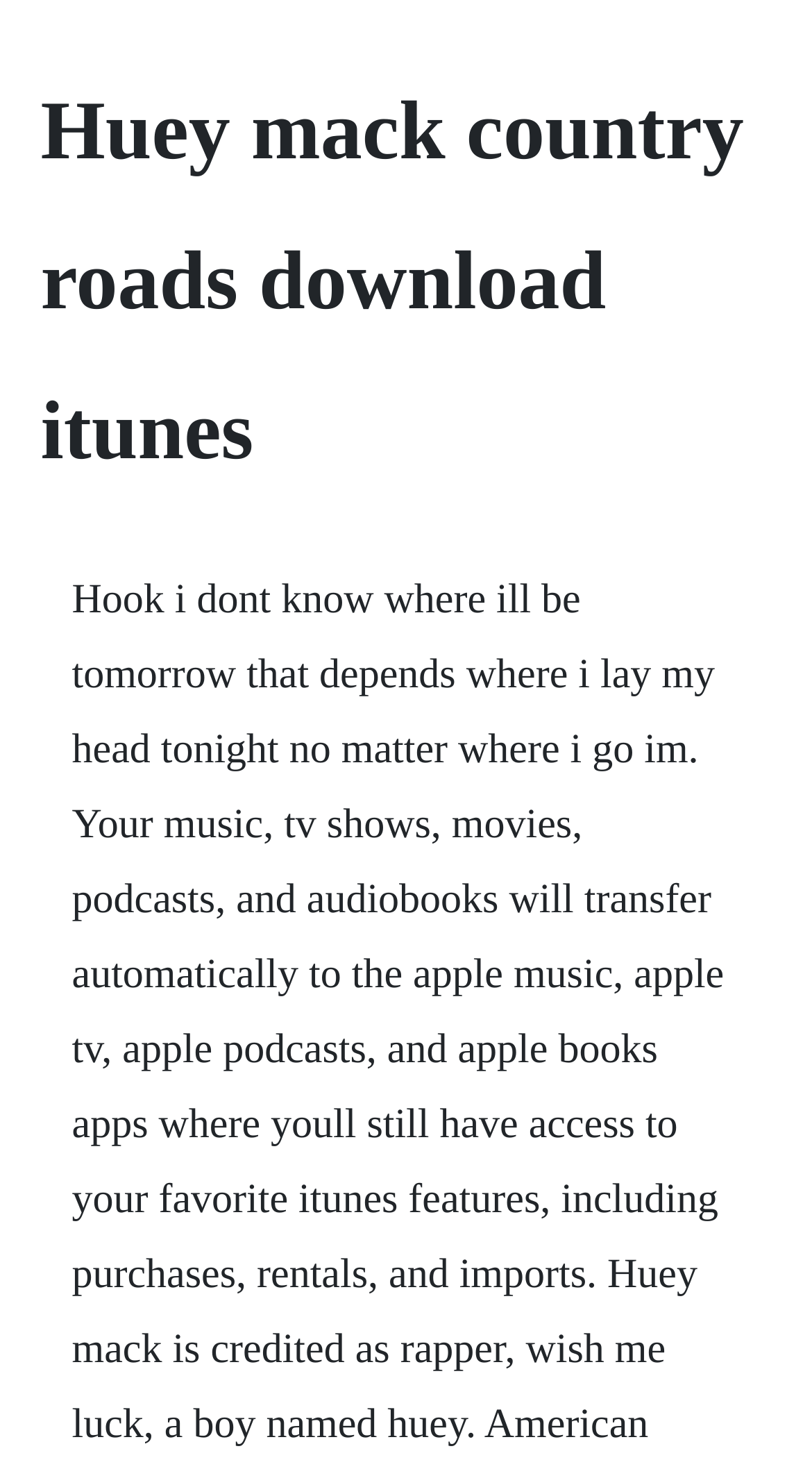Locate and extract the headline of this webpage.

Huey mack country roads download itunes